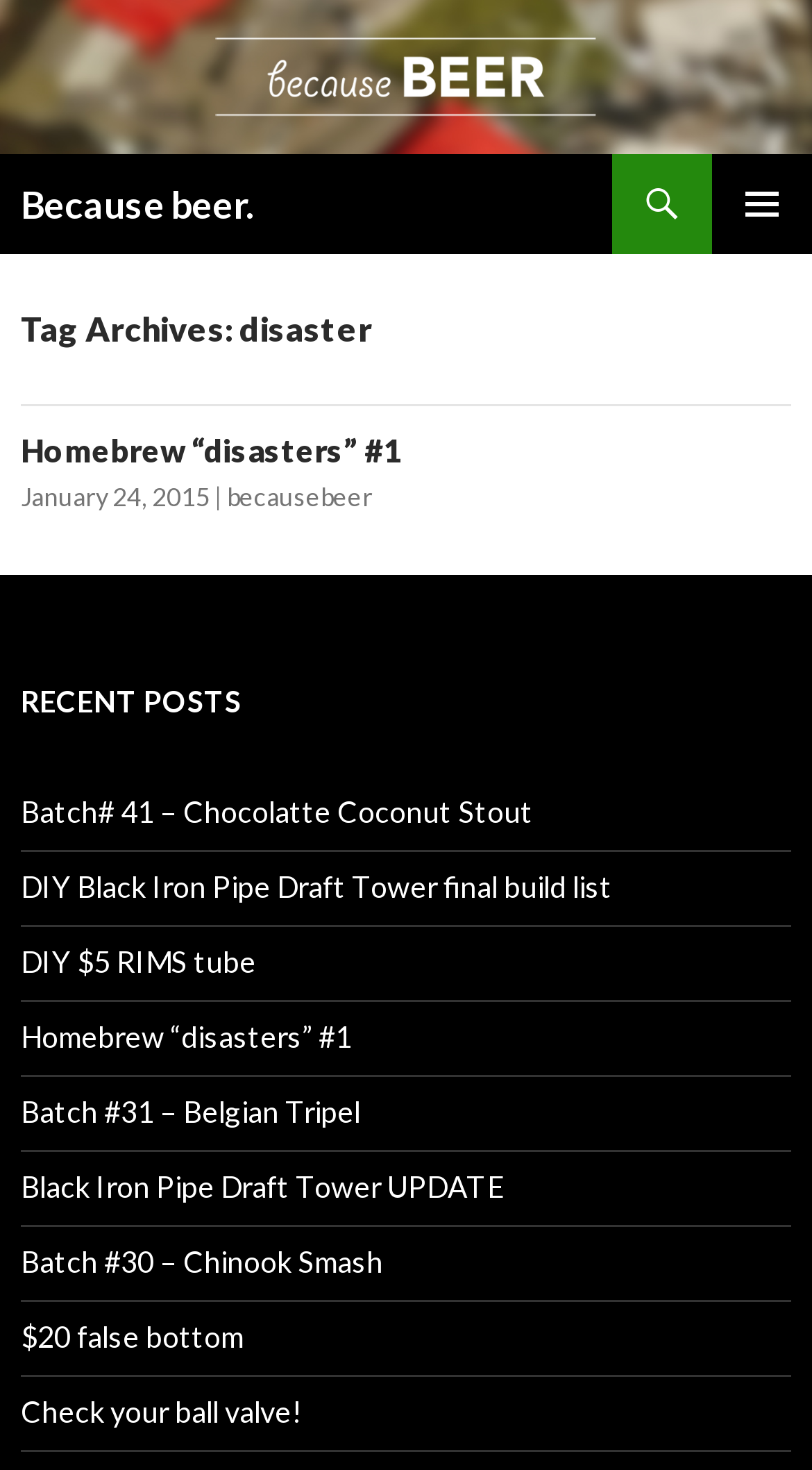Please determine the bounding box coordinates of the area that needs to be clicked to complete this task: 'Click the 'Because beer.' link'. The coordinates must be four float numbers between 0 and 1, formatted as [left, top, right, bottom].

[0.0, 0.036, 1.0, 0.063]